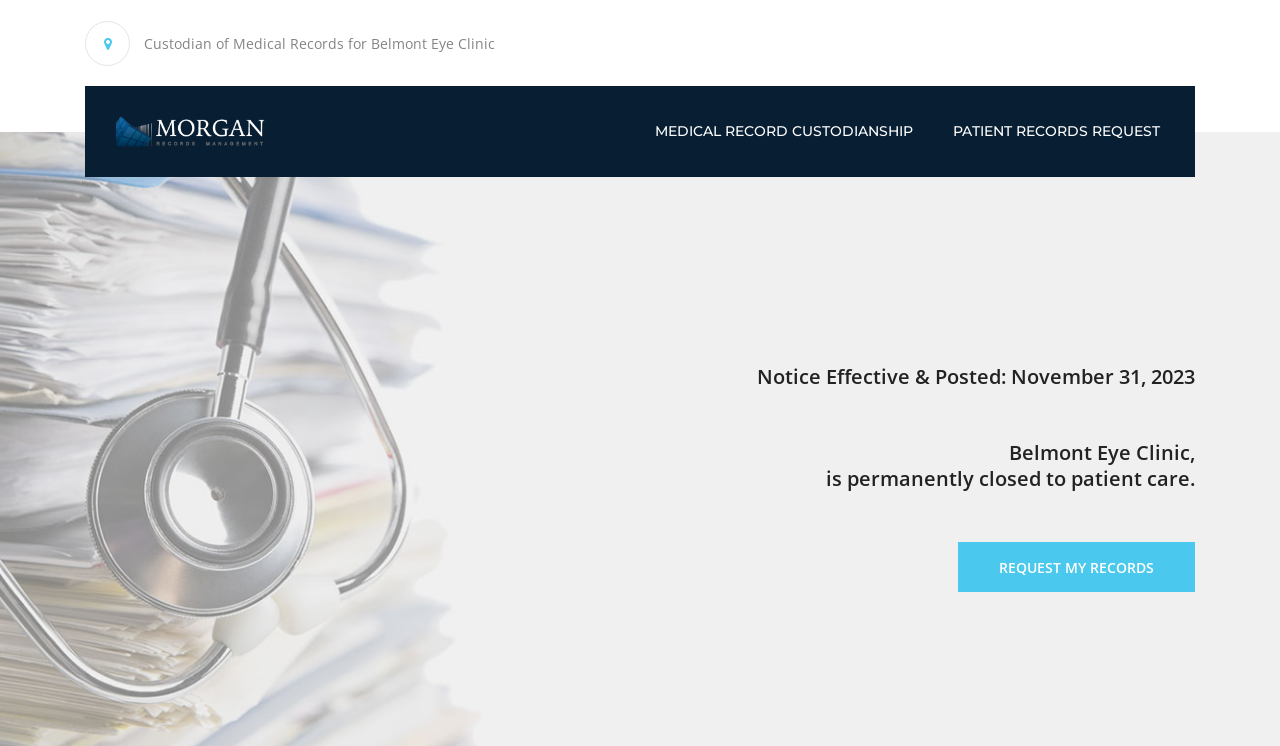Using the information in the image, give a detailed answer to the following question: What is the status of Belmont Eye Clinic?

The status of Belmont Eye Clinic can be determined by reading the StaticText element with the text 'is permanently closed to patient care.' This indicates that the clinic is no longer providing patient care and is permanently closed.